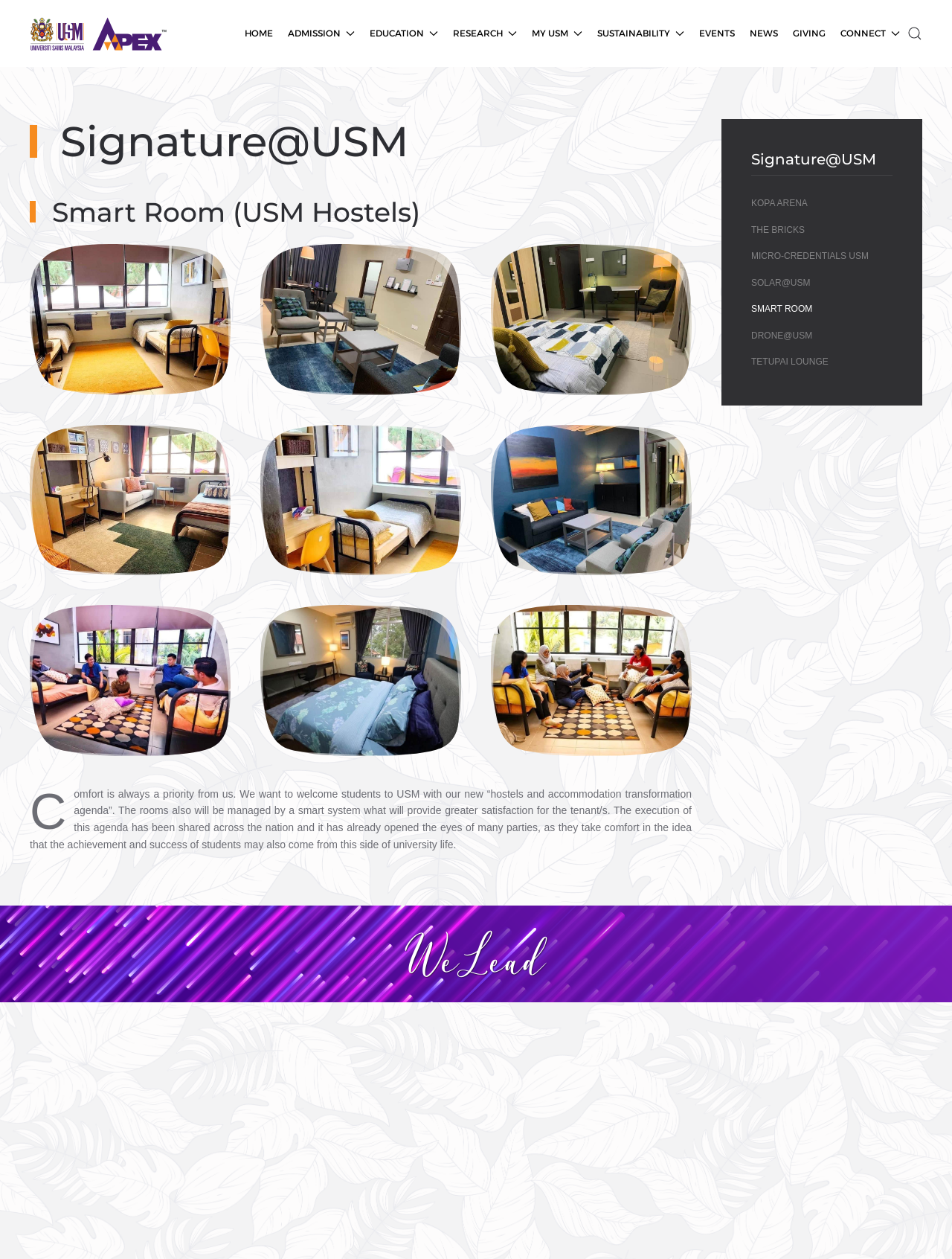Convey a detailed summary of the webpage, mentioning all key elements.

This webpage is about Universiti Sains Malaysia (USM), a leading Malaysian research university. At the top, there is a navigation menu with links to "HOME", "ADMISSION", "EDUCATION", "RESEARCH", "MY USM", "SUSTAINABILITY", "EVENTS", "NEWS", "GIVING", and "CONNECT". Each of these links has a corresponding icon next to it.

Below the navigation menu, there is a main content area with several sections. The first section has a heading "Signature@USM" and a subheading "Smart Room (USM Hostels)". There is a brief description about the university's new "hostels and accommodation transformation agenda" and how it will provide greater satisfaction for students.

To the right of this section, there are four buttons labeled "VIEW" with corresponding images. These buttons are arranged in a 2x2 grid.

Below these buttons, there is a section with links to various university facilities, such as "KOPA ARENA", "THE BRICKS", and "SMART ROOM".

Further down, there is a section with contact information, including the university's address, phone numbers, and email address. There are also links to "QUICK LINK" and "SUPPORT" sections, which provide access to various resources and services.

The "QUICK LINK" section has links to academic calendars, education resources, and government agencies related to education. The "SUPPORT" section has links to security and privacy policies, customer feedback forms, and other resources.

Throughout the page, there are various images and icons, including the university's logo and icons for social media and email.